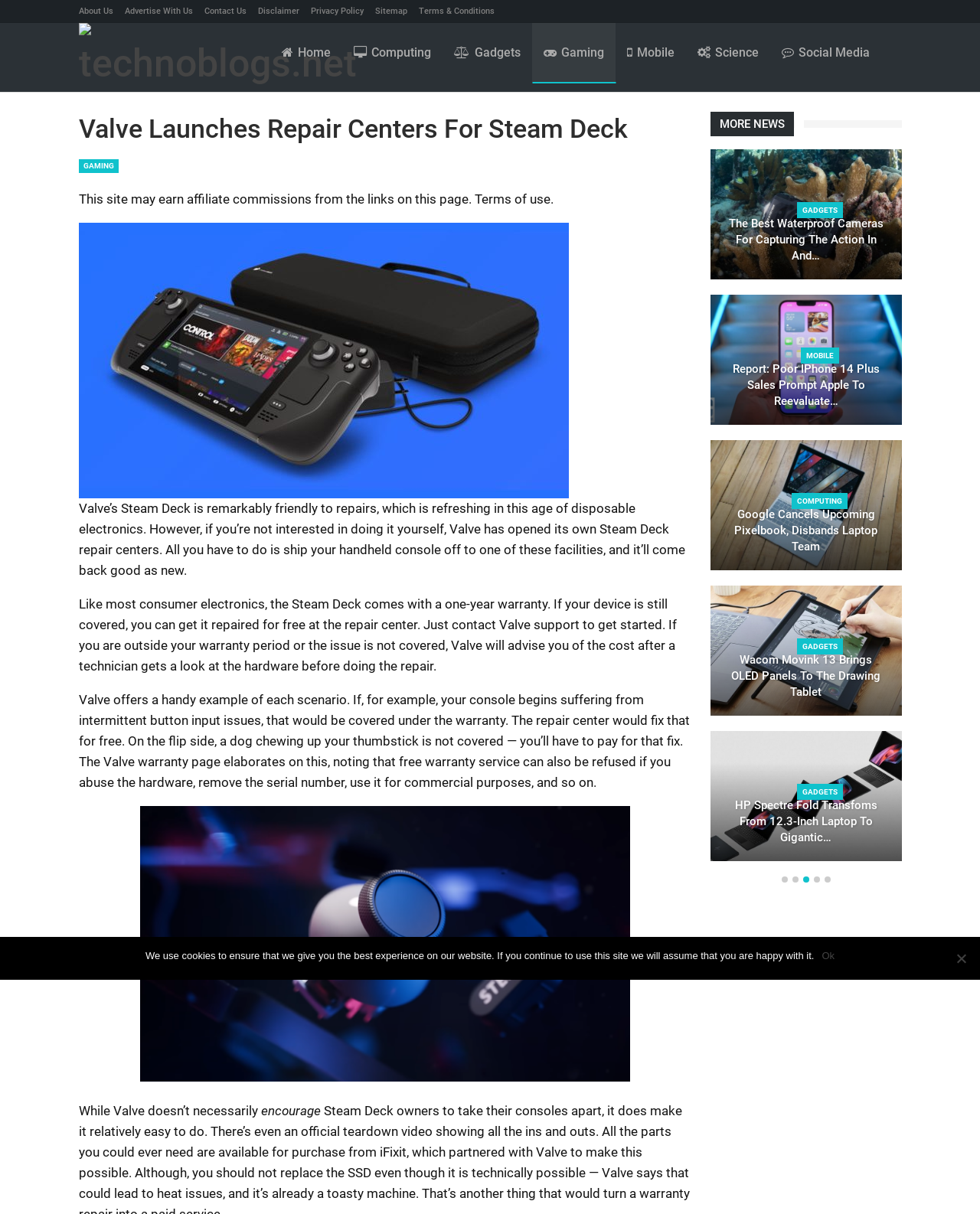What is not covered under the warranty?
Please ensure your answer is as detailed and informative as possible.

The webpage mentions that damage caused by user abuse, such as a dog chewing up the thumbstick, is not covered under the warranty, and users will have to pay for the repair.